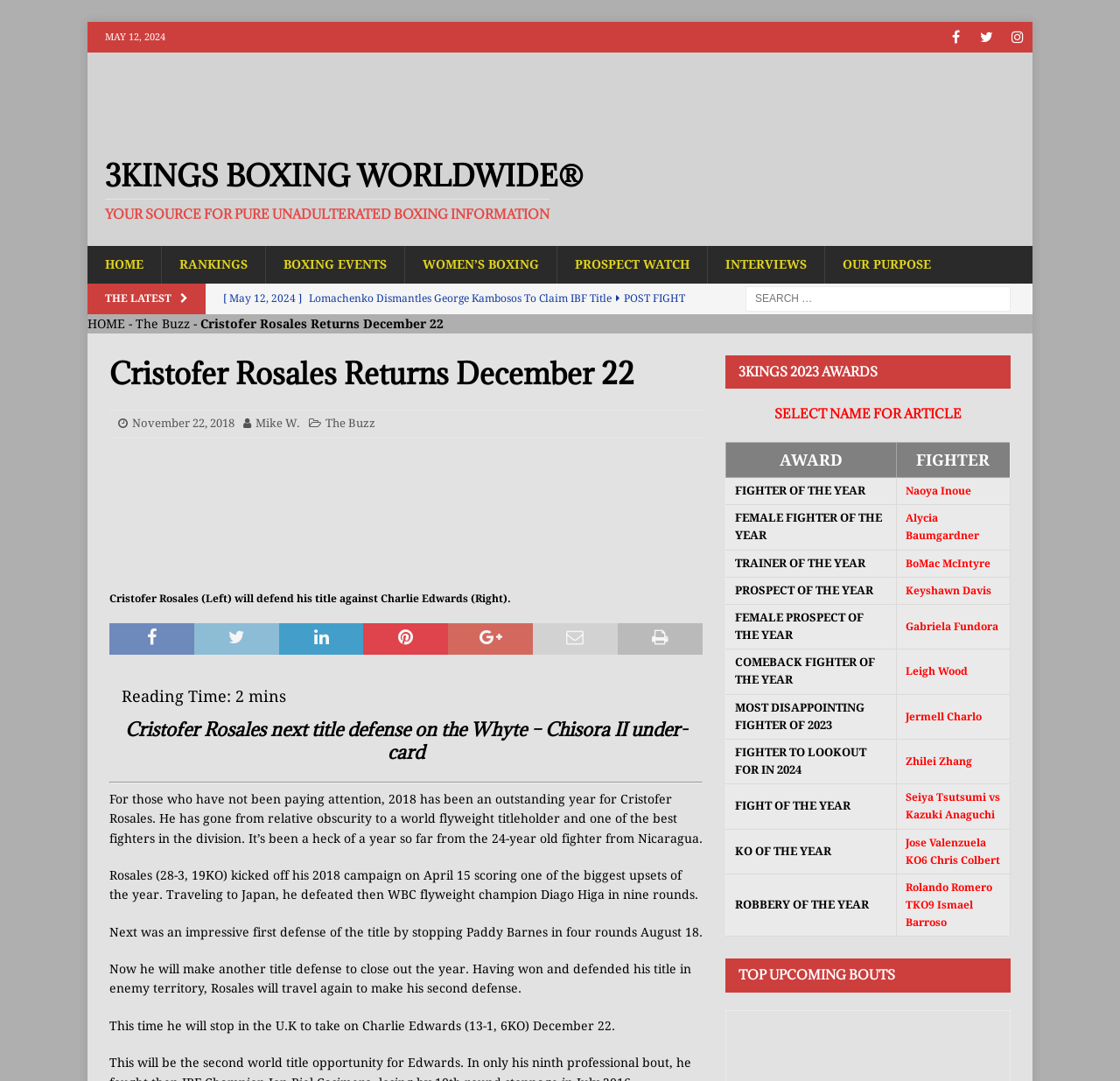Please determine the bounding box coordinates for the UI element described here. Use the format (top-left x, top-left y, bottom-right x, bottom-right y) with values bounded between 0 and 1: Twitter

[0.867, 0.02, 0.895, 0.049]